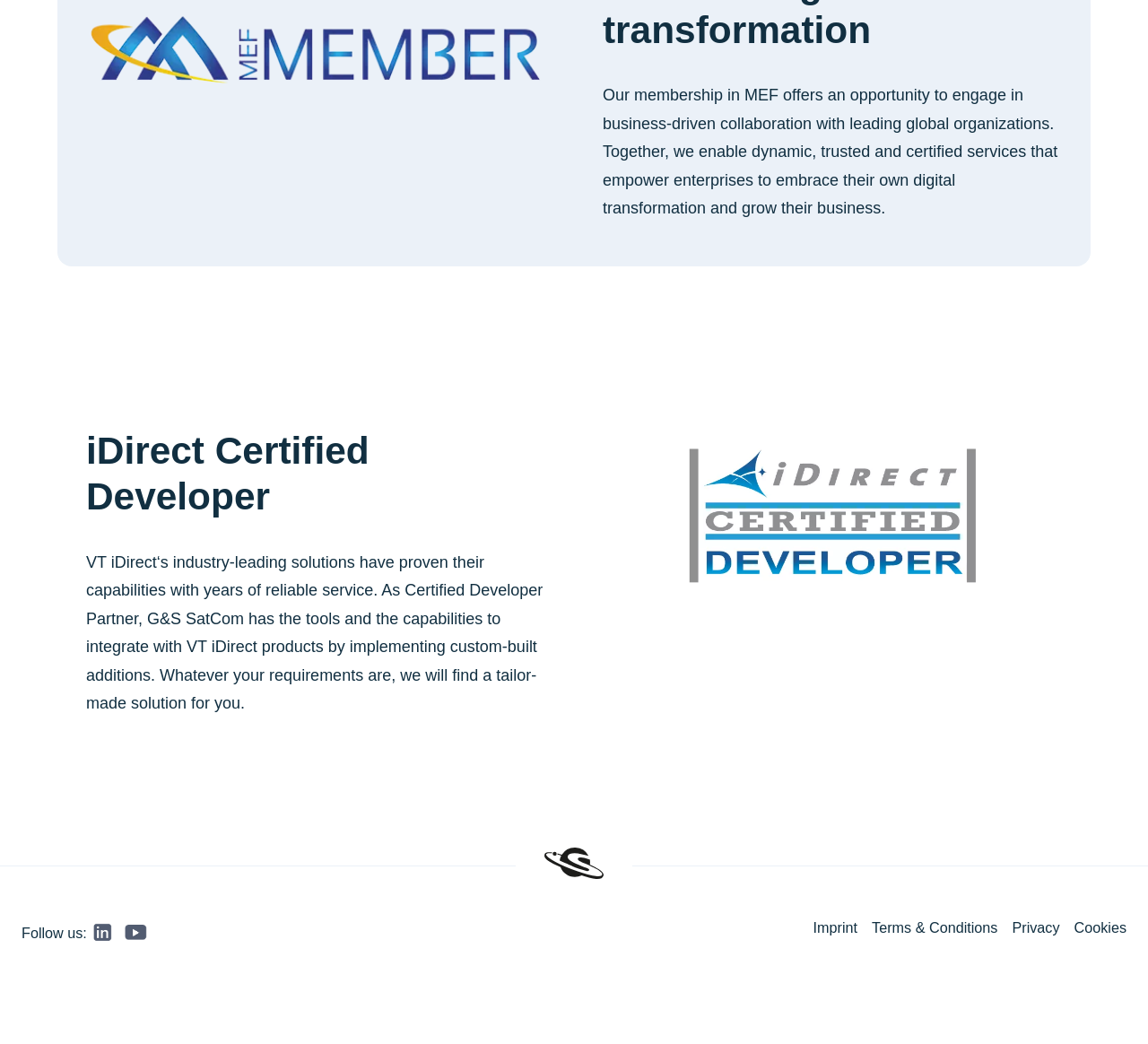How many social media links are there?
Answer the question with a single word or phrase derived from the image.

2